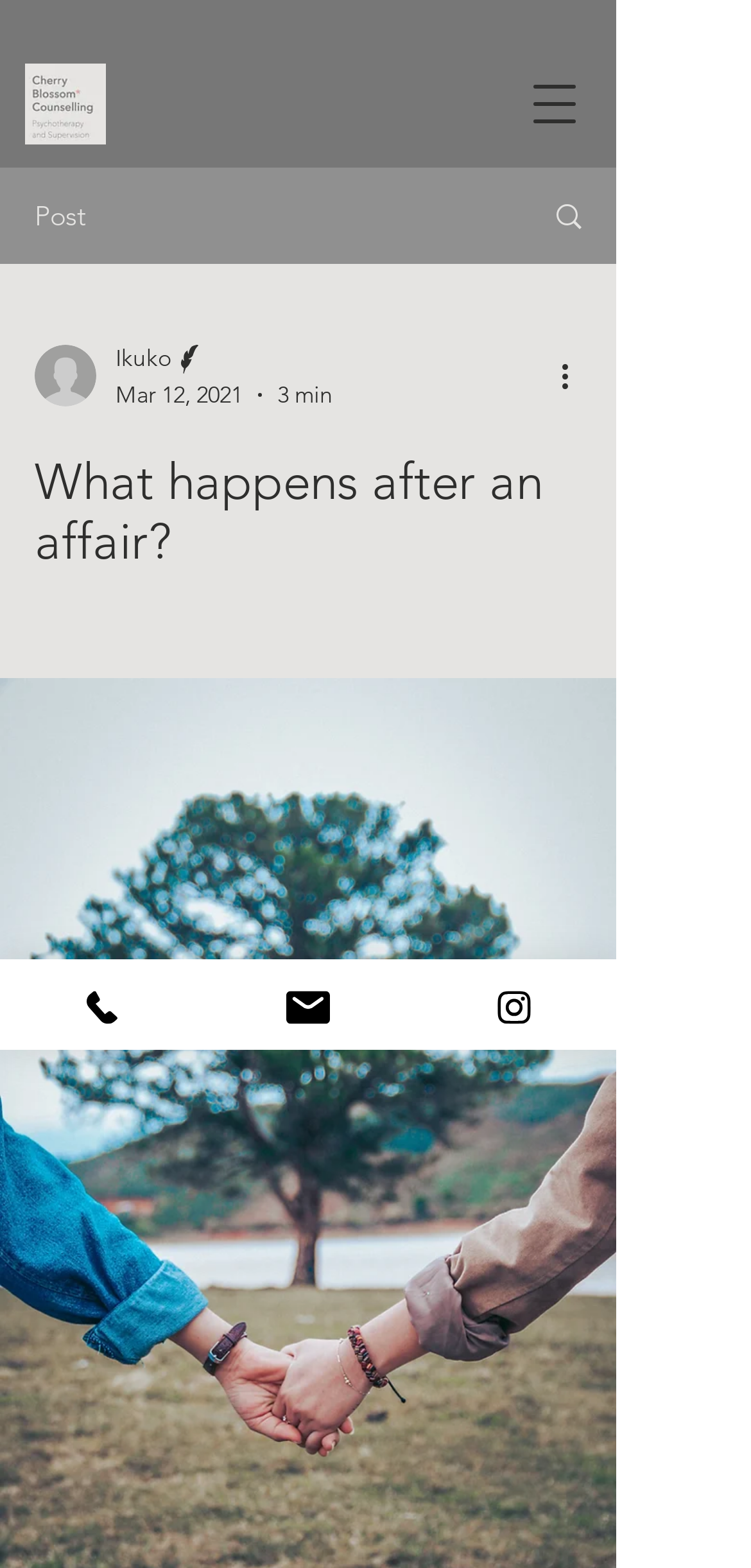Respond with a single word or phrase:
How long does it take to read this post?

3 min